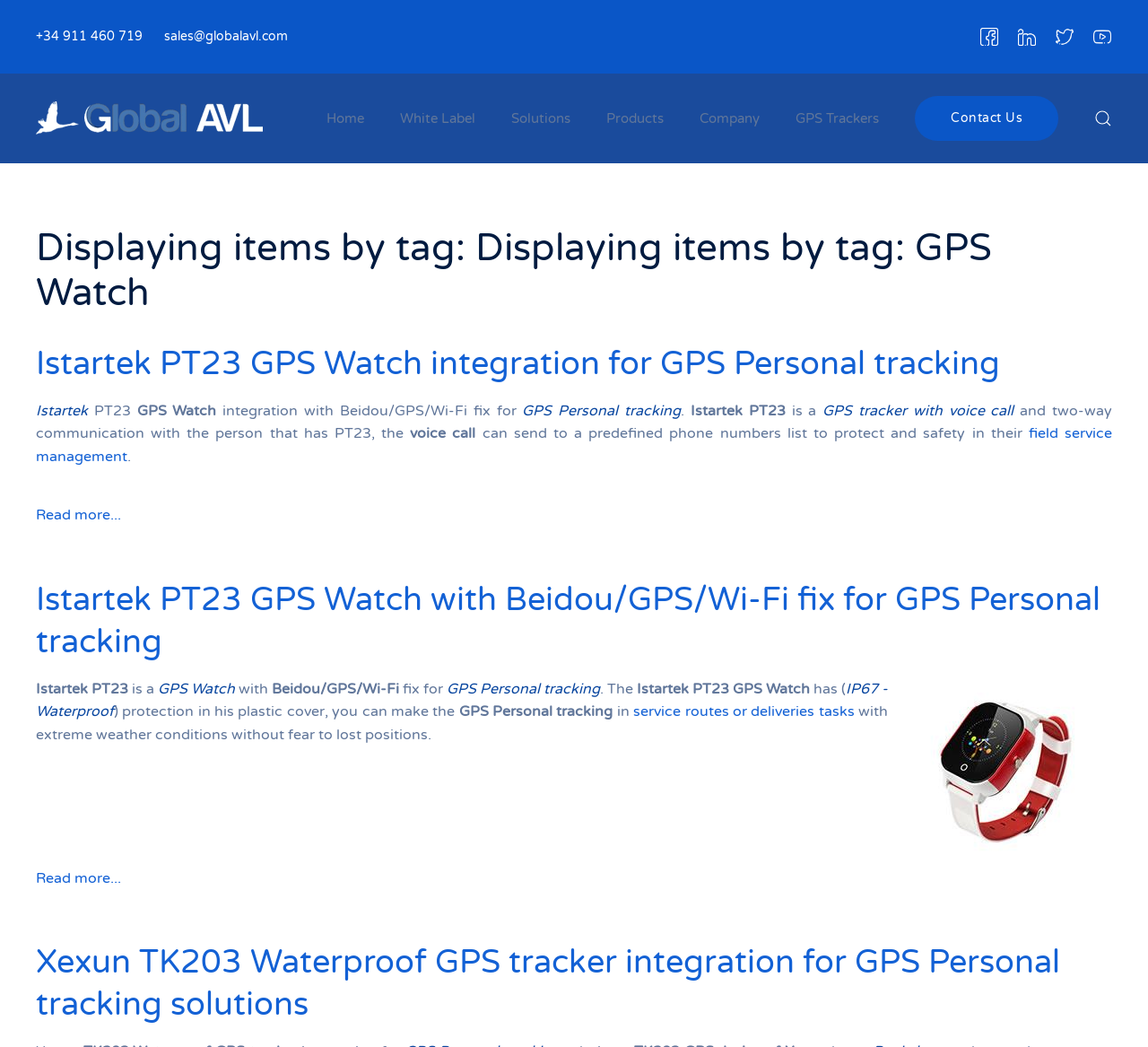Identify the bounding box of the UI element described as follows: "+34 911 460 719". Provide the coordinates as four float numbers in the range of 0 to 1 [left, top, right, bottom].

[0.031, 0.027, 0.124, 0.042]